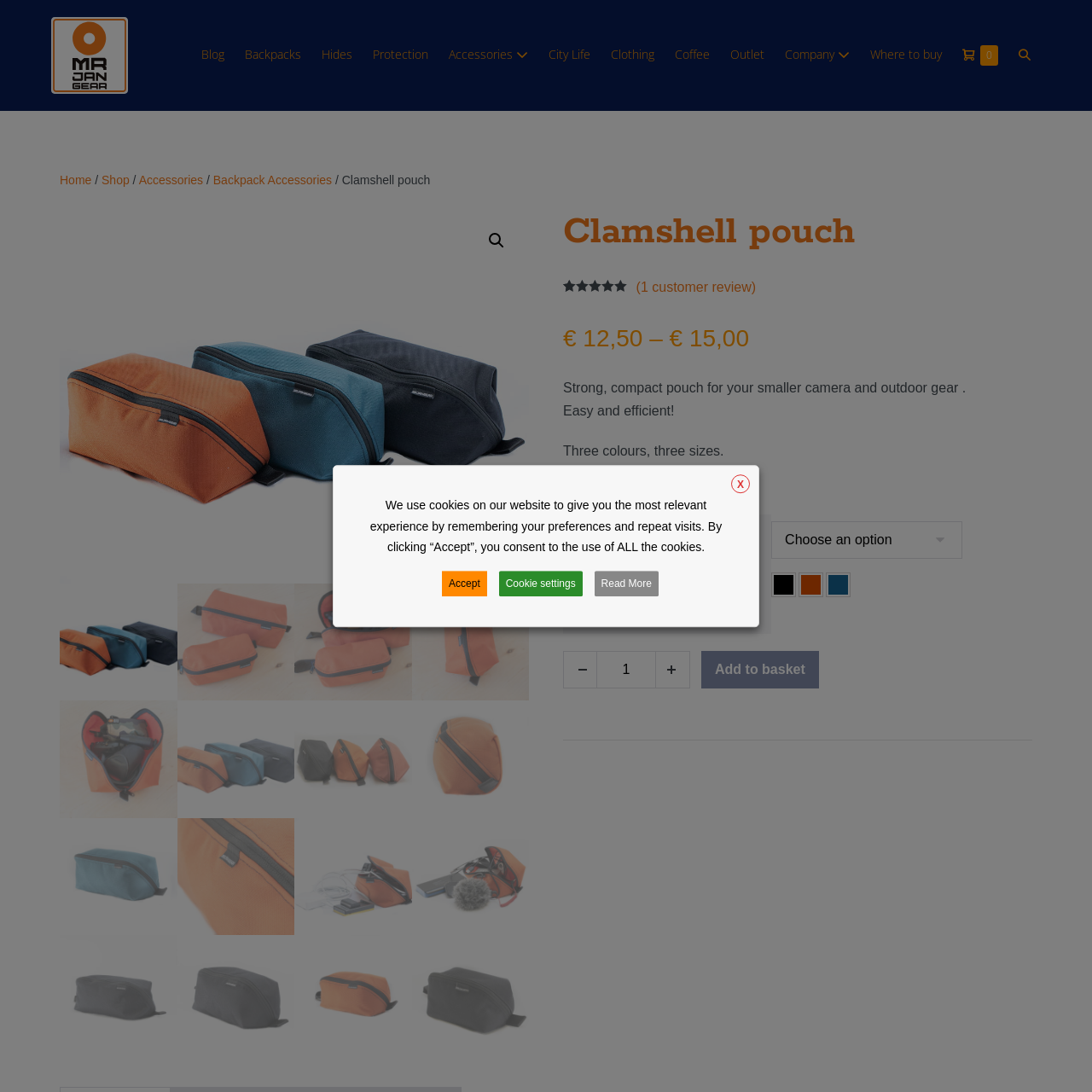Does the pouch have a fragile build?
Analyze the image within the red frame and provide a concise answer using only one word or a short phrase.

No